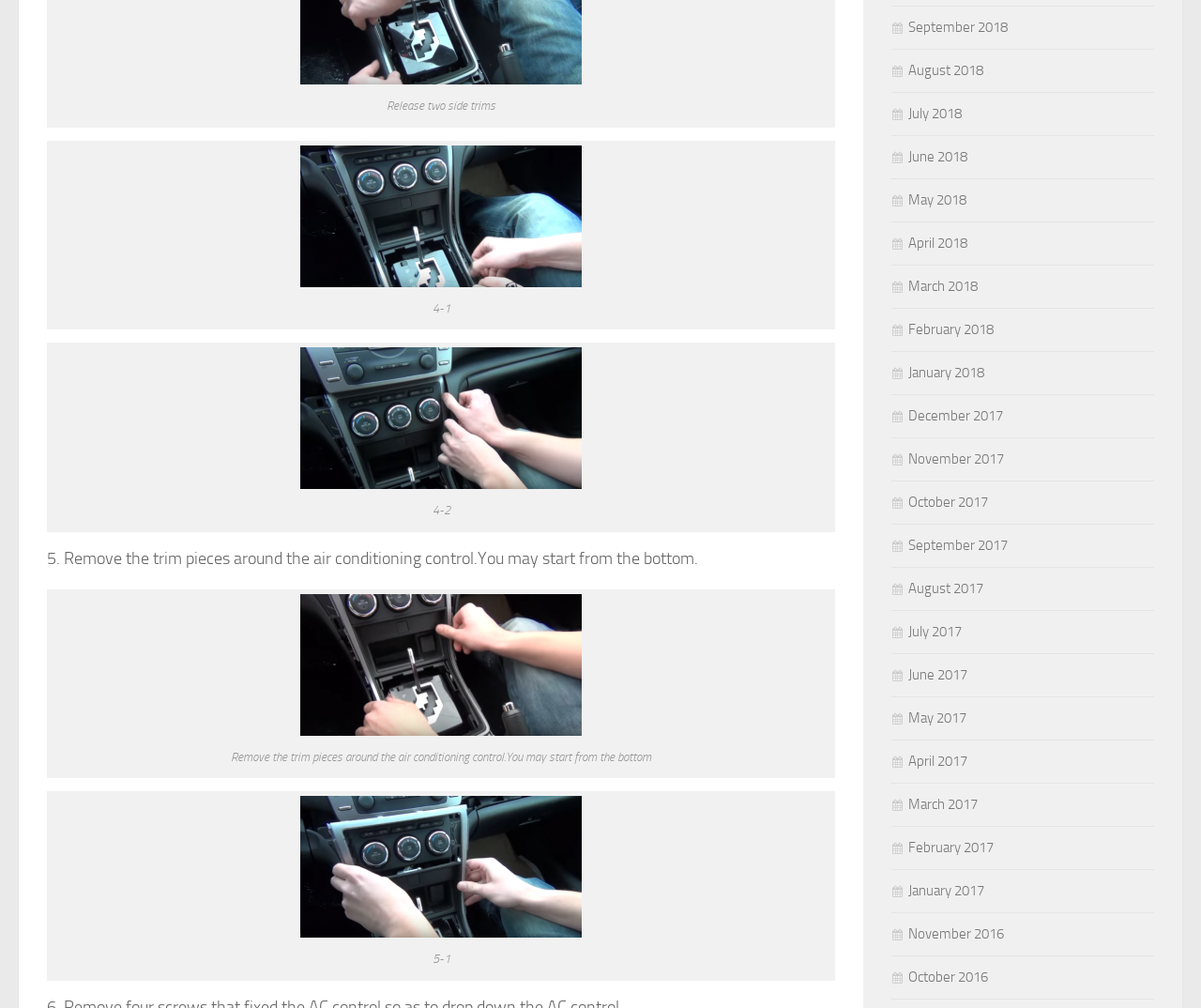Determine the bounding box coordinates for the UI element matching this description: "parent_node: Release two side trims".

[0.25, 0.068, 0.484, 0.089]